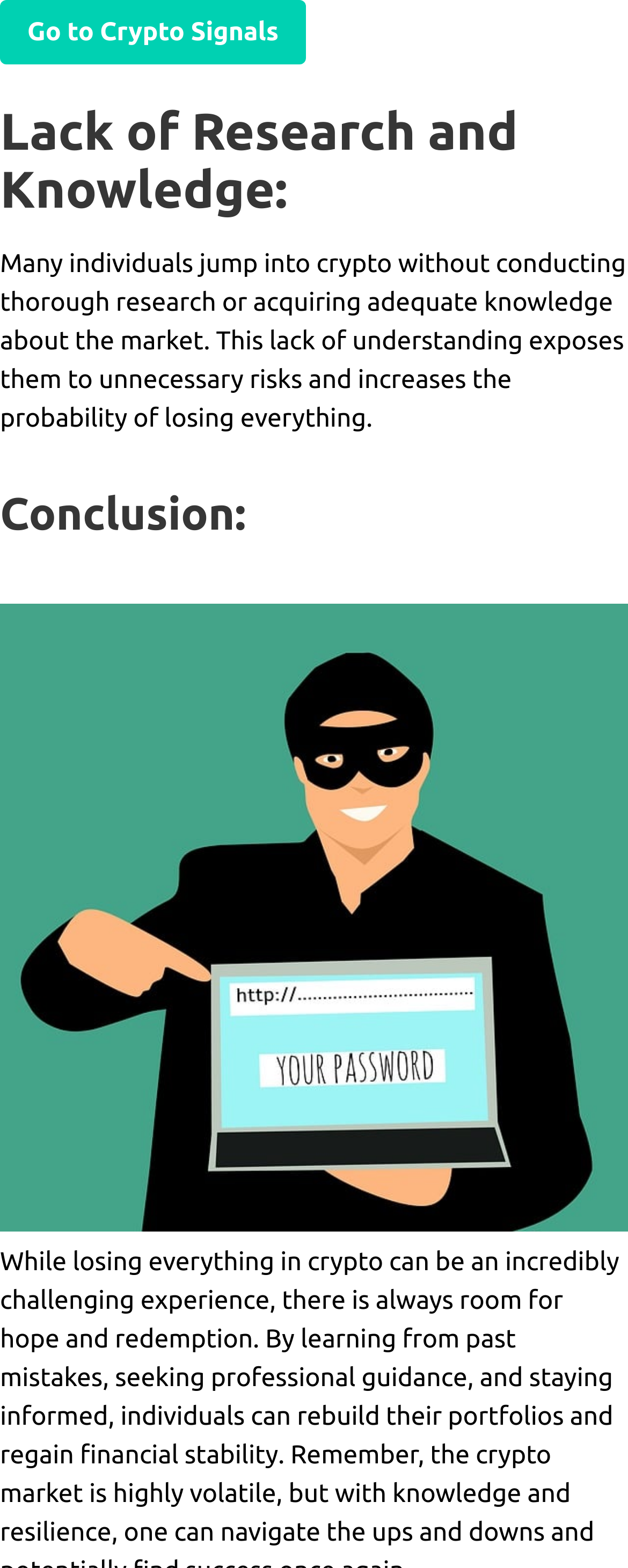Identify and provide the bounding box for the element described by: "Go to Crypto Signals".

[0.0, 0.0, 0.487, 0.041]